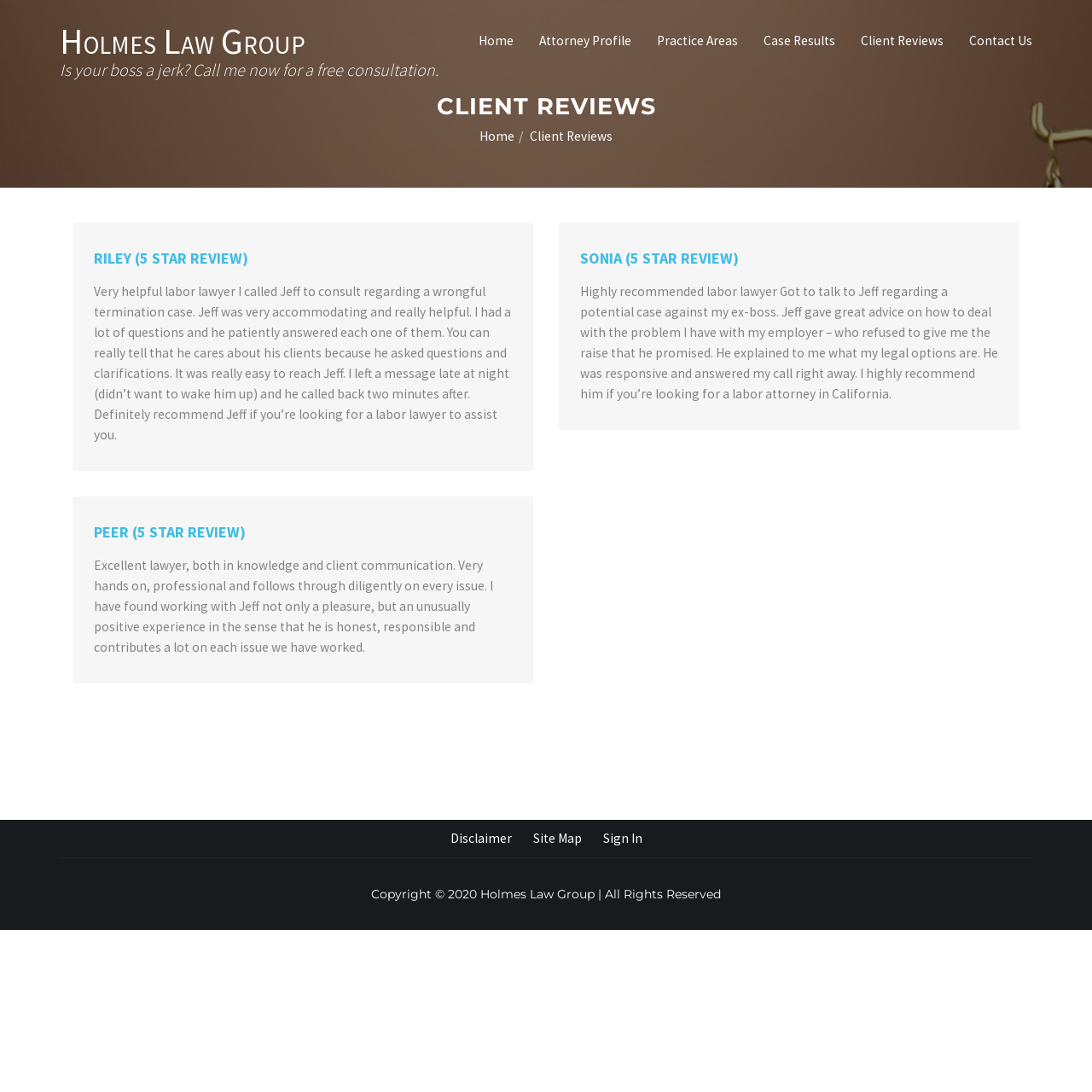Find the bounding box coordinates of the clickable element required to execute the following instruction: "Read the review from RILEY". Provide the coordinates as four float numbers between 0 and 1, i.e., [left, top, right, bottom].

[0.086, 0.227, 0.227, 0.245]